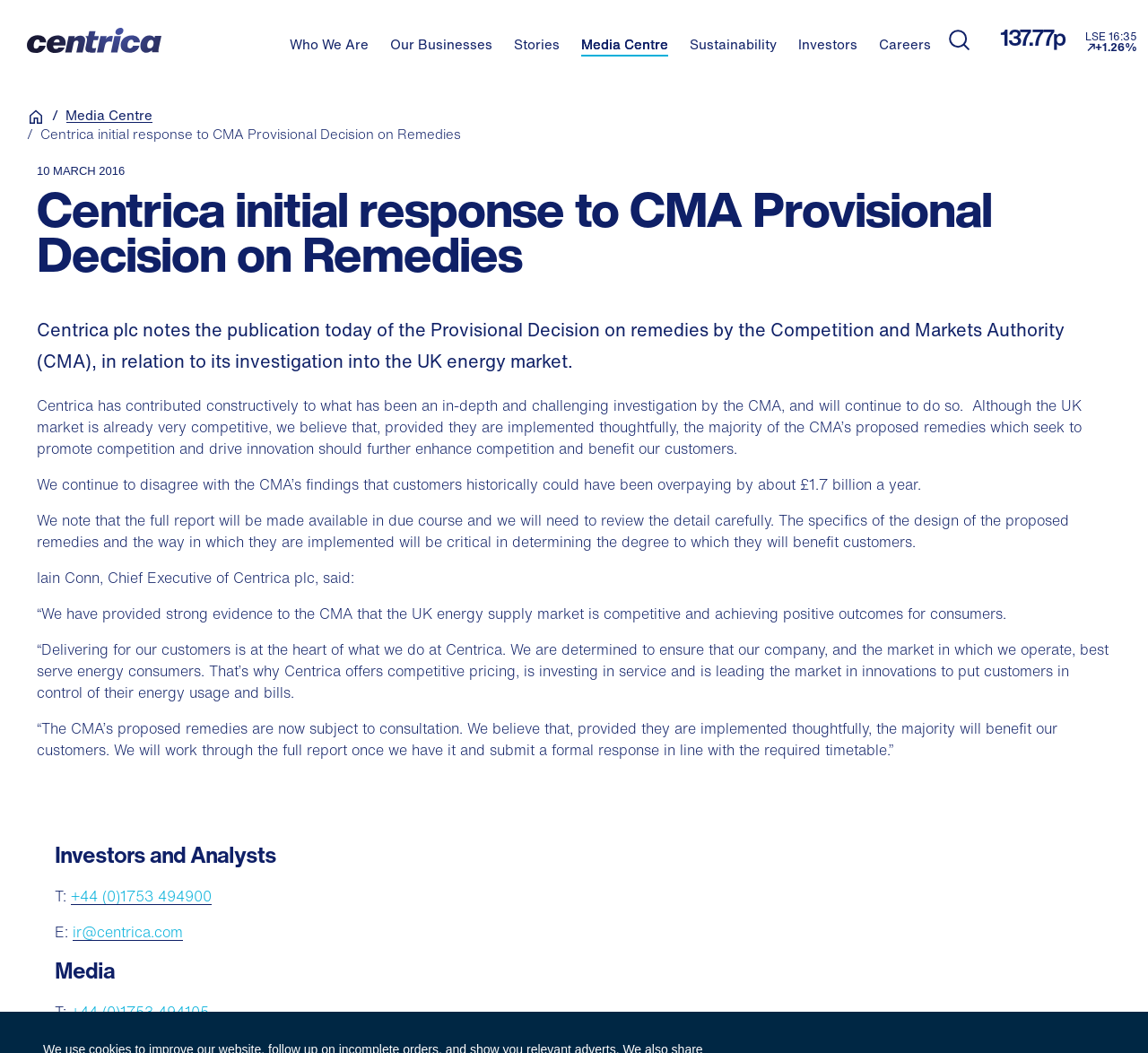Determine the main headline from the webpage and extract its text.

Centrica initial response to CMA Provisional Decision on Remedies